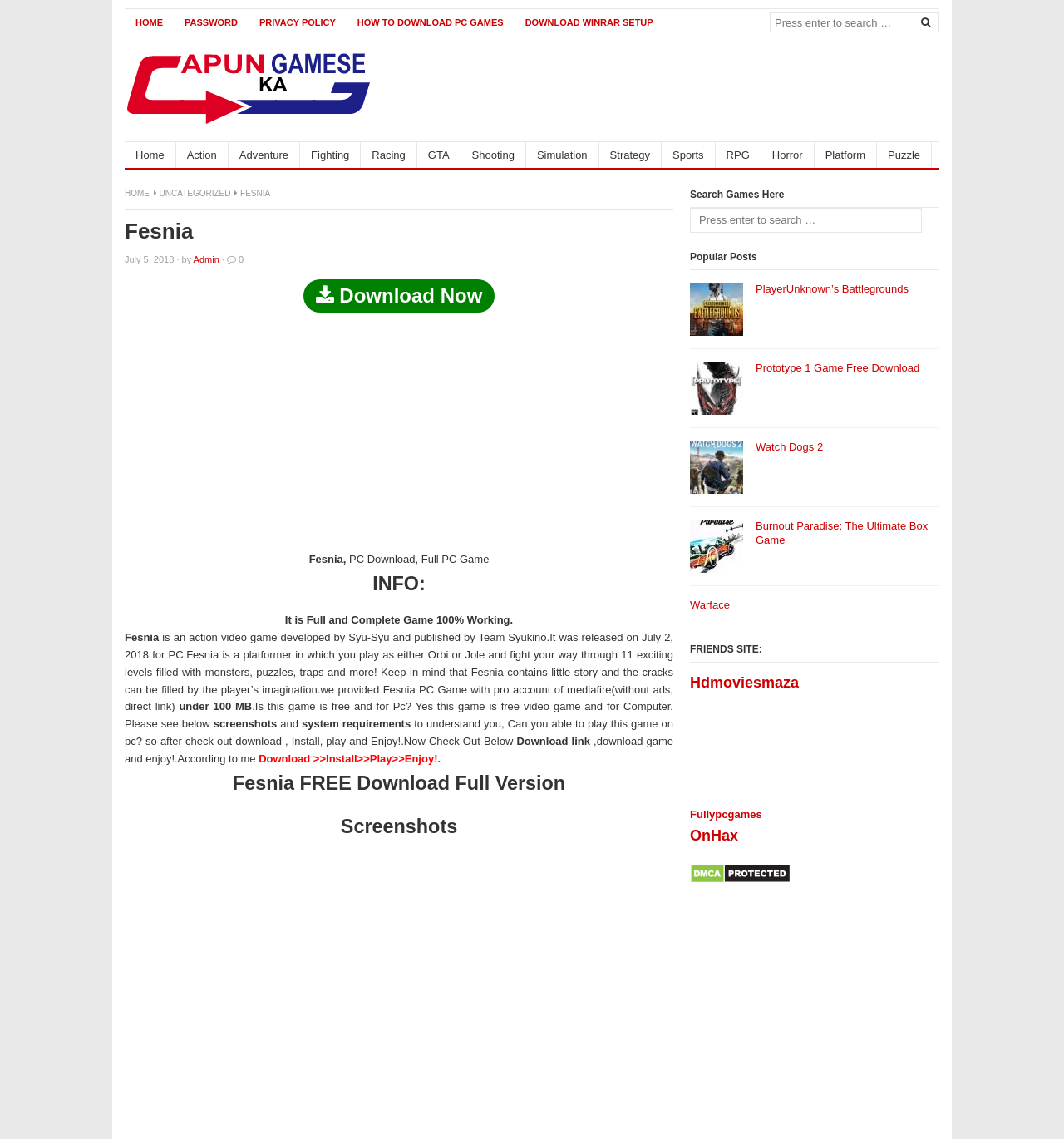Pinpoint the bounding box coordinates of the element you need to click to execute the following instruction: "Enter your name". The bounding box should be represented by four float numbers between 0 and 1, in the format [left, top, right, bottom].

None